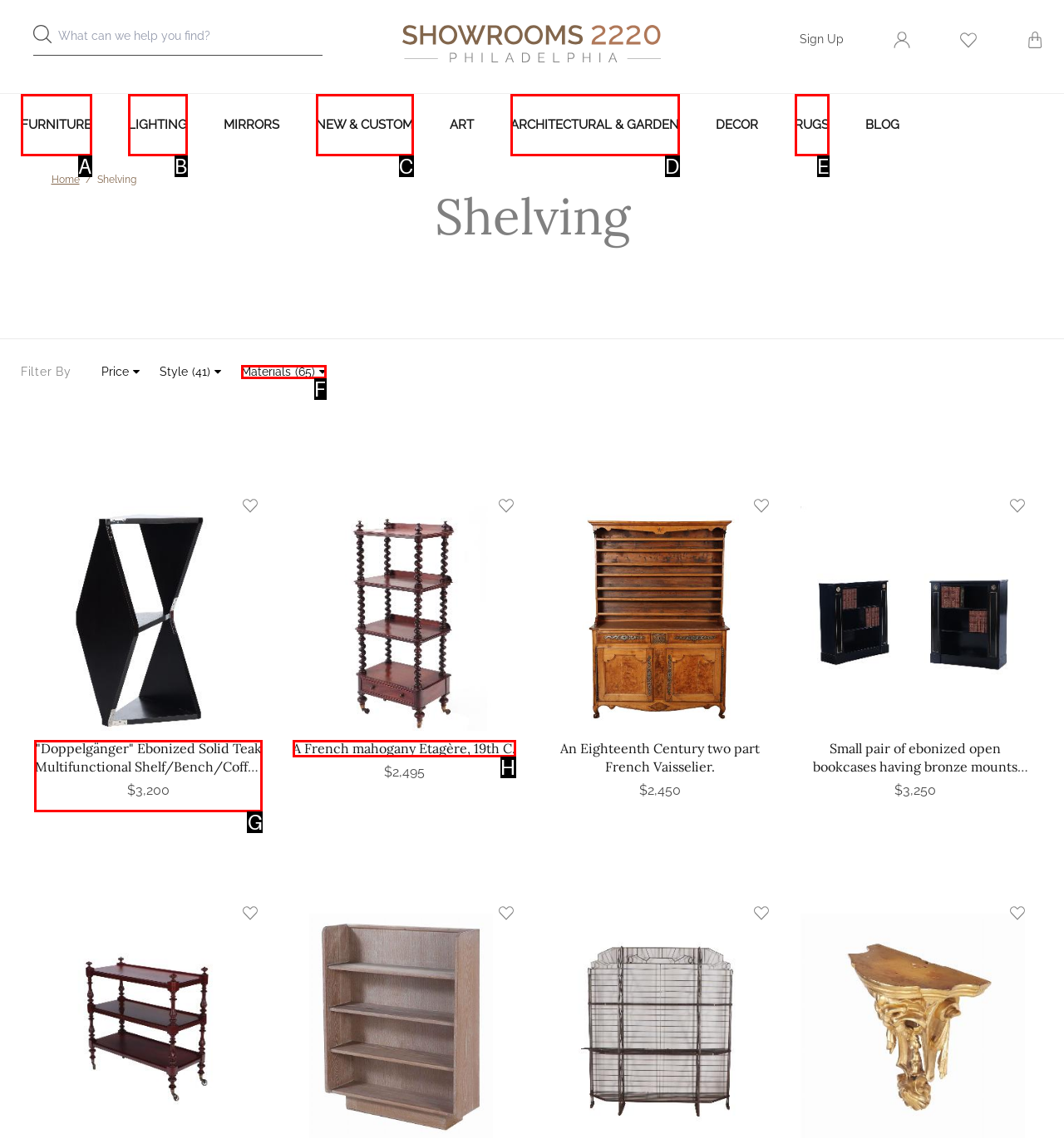Given the description: Diese Seite auf Deutsch, pick the option that matches best and answer with the corresponding letter directly.

None